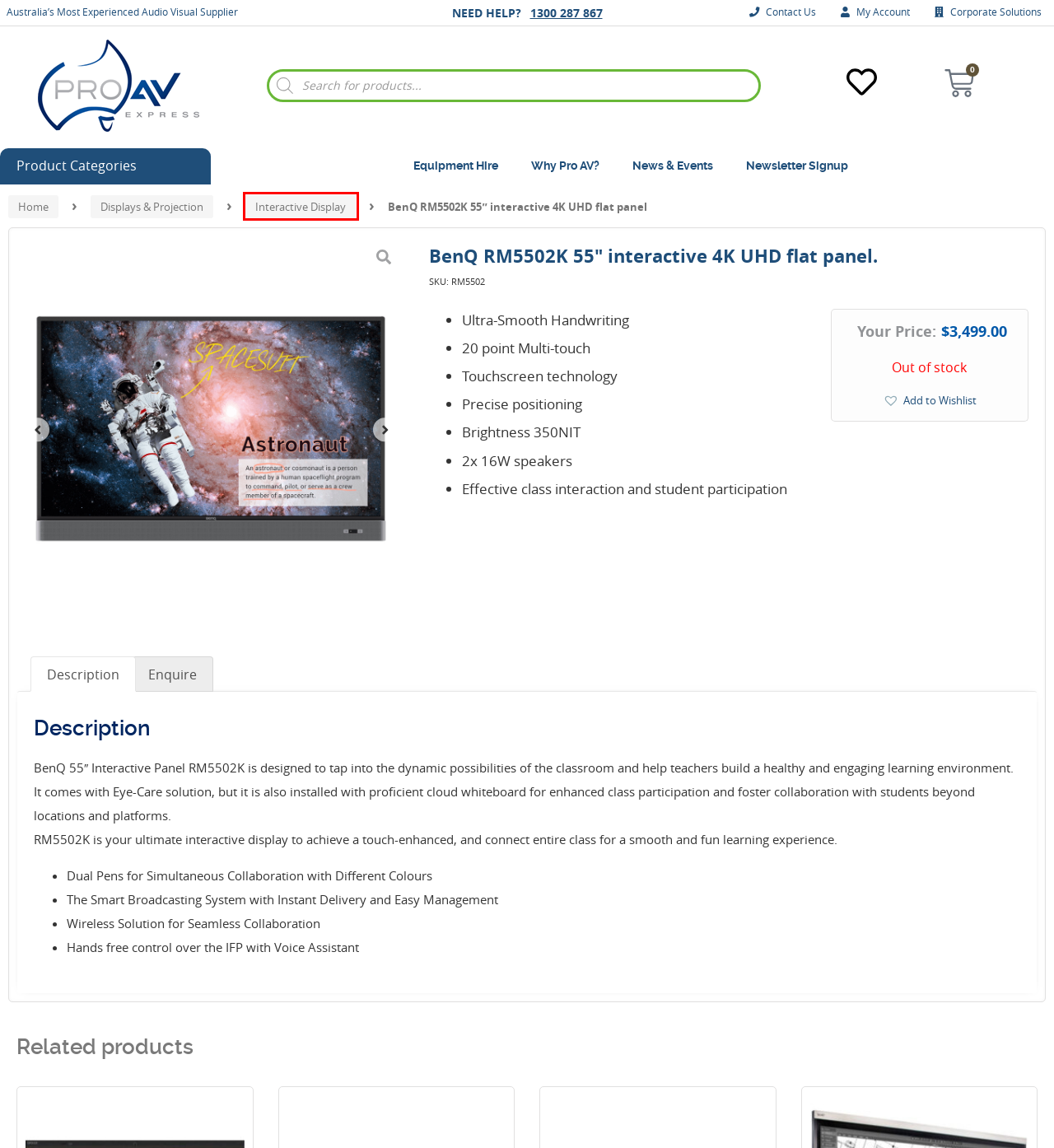You have a screenshot of a webpage with a red bounding box around an element. Choose the best matching webpage description that would appear after clicking the highlighted element. Here are the candidates:
A. Displays & Projection - Pro AV Express
B. My account - Pro AV Express
C. Blog - Pro AV Express
D. Why Pro AV Express? - Pro AV Express
E. Interactive Display Archives - Pro AV Express
F. Pro AV Express - Australia’s Audio Visual Experts
G. Newsletter Signup - Pro AV Express
H. Contact Us - Pro AV Express

E